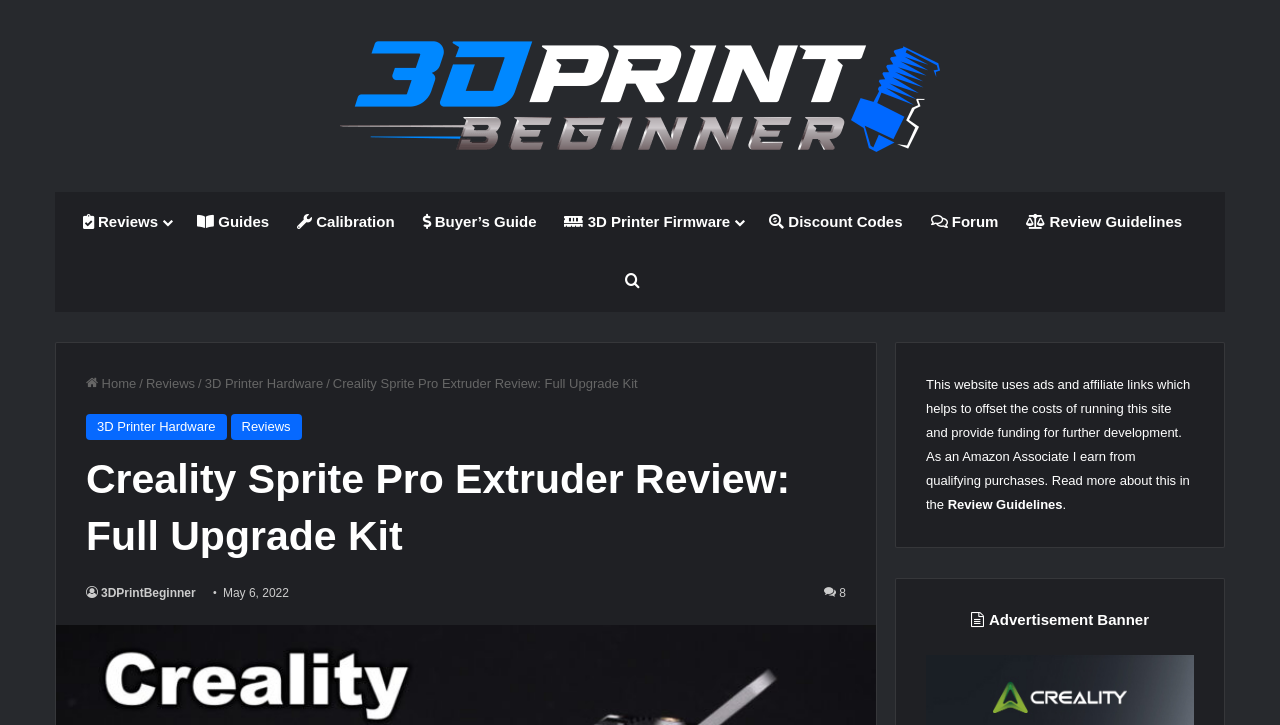Identify the bounding box for the UI element specified in this description: "Reviews". The coordinates must be four float numbers between 0 and 1, formatted as [left, top, right, bottom].

[0.18, 0.571, 0.236, 0.607]